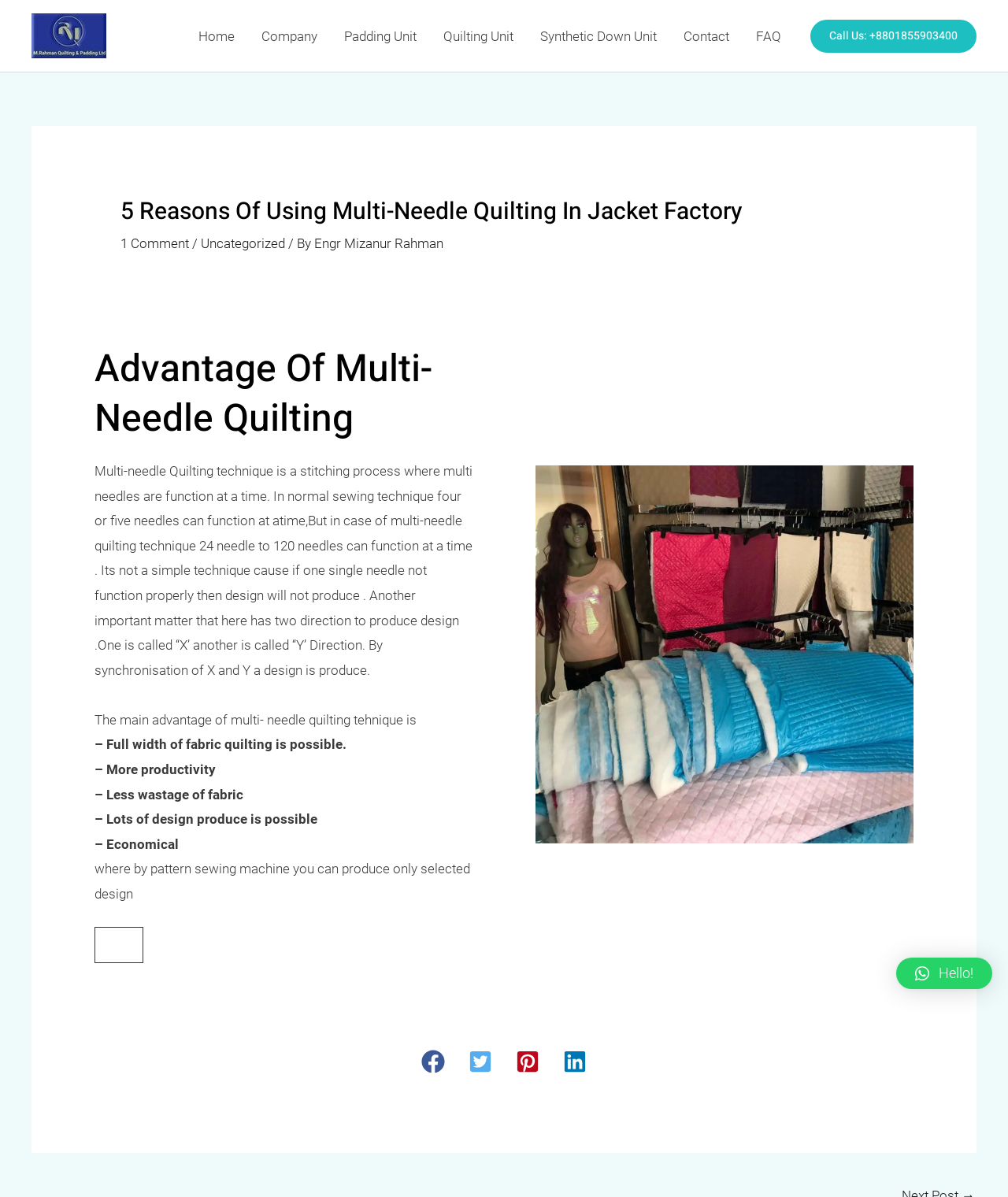Identify the bounding box for the UI element specified in this description: "1 Comment". The coordinates must be four float numbers between 0 and 1, formatted as [left, top, right, bottom].

[0.12, 0.197, 0.188, 0.21]